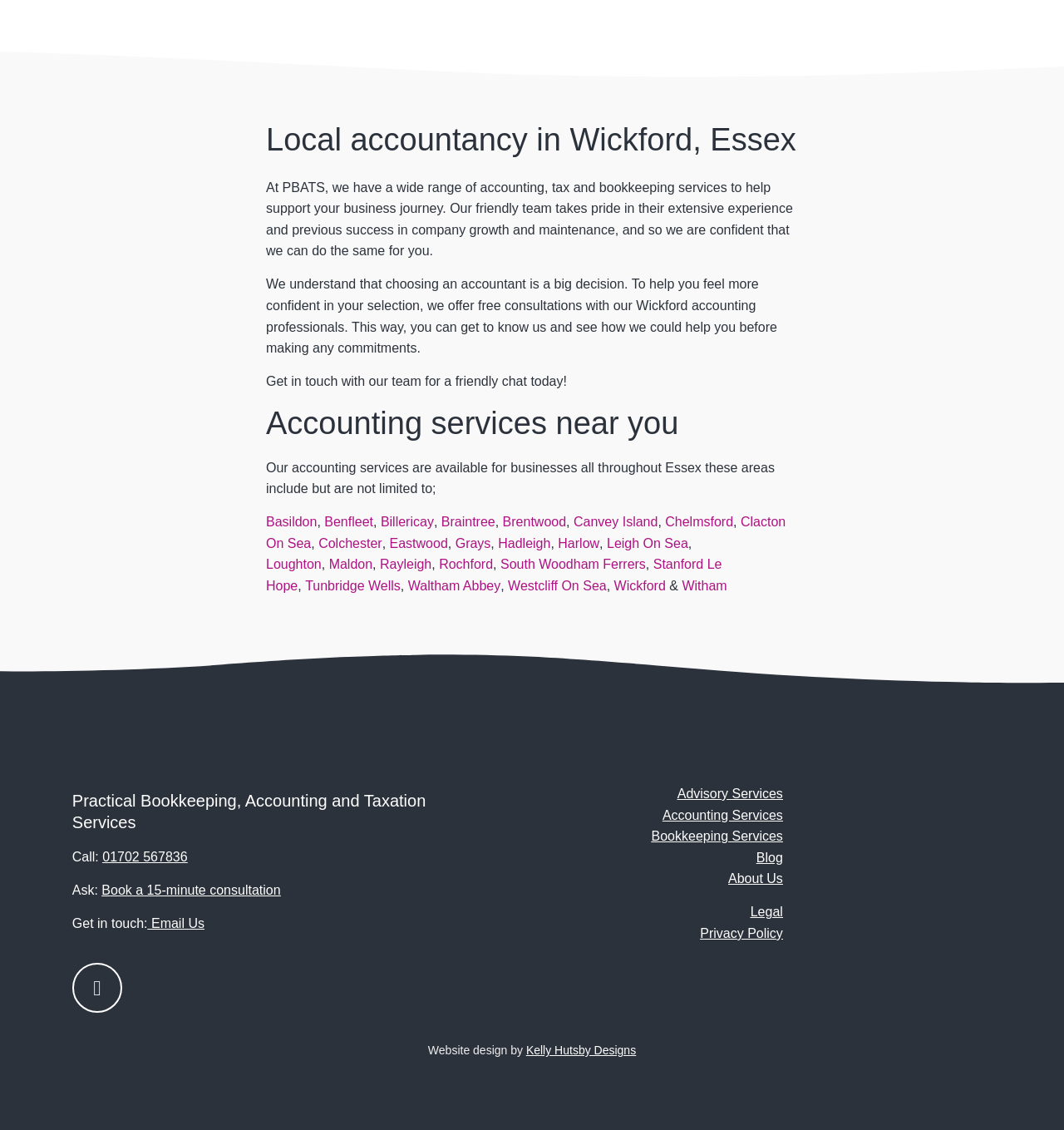Can you determine the bounding box coordinates of the area that needs to be clicked to fulfill the following instruction: "Book a 15-minute consultation"?

[0.096, 0.781, 0.264, 0.794]